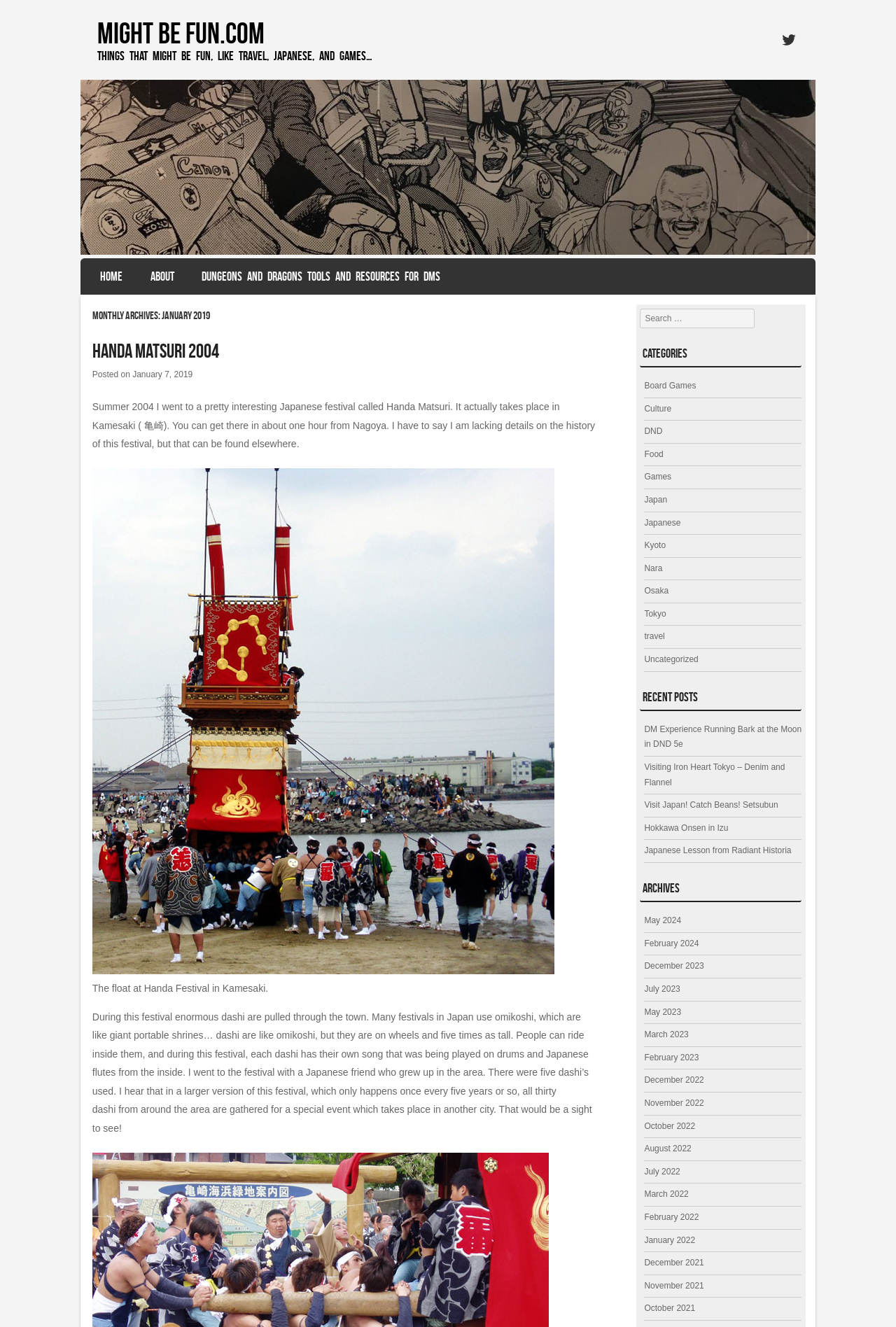Offer a thorough description of the webpage.

The webpage is a blog titled "Might Be Fun.com" with a focus on travel, Japanese culture, and games. At the top, there is a navigation menu with links to "HOME", "ABOUT", and "DUNGEONS AND DRAGONS TOOLS AND RESOURCES FOR DMS". Below the navigation menu, there is a heading that reads "Monthly Archives: January 2019".

The main content of the page is a blog post titled "Handa Matsuri 2004" with a description of a Japanese festival. The post includes a heading, a brief introduction, and a longer text describing the festival. There is also an image of a float at the Handa Festival in Kamesaki, accompanied by a caption.

To the right of the main content, there are several sections. The first section is a search bar with a label "Search". Below the search bar, there are links to various categories, including "Board Games", "Culture", "DND", "Food", "Games", "Japan", "Japanese", "Kyoto", "Nara", "Osaka", "Tokyo", and "travel".

Further down, there is a section titled "Recent Posts" with links to several recent blog posts, including "DM Experience Running Bark at the Moon in DND 5e", "Visiting Iron Heart Tokyo – Denim and Flannel", and "Visit Japan! Catch Beans! Setsubun".

Finally, there is a section titled "Archives" with links to monthly archives from May 2024 to January 2019.